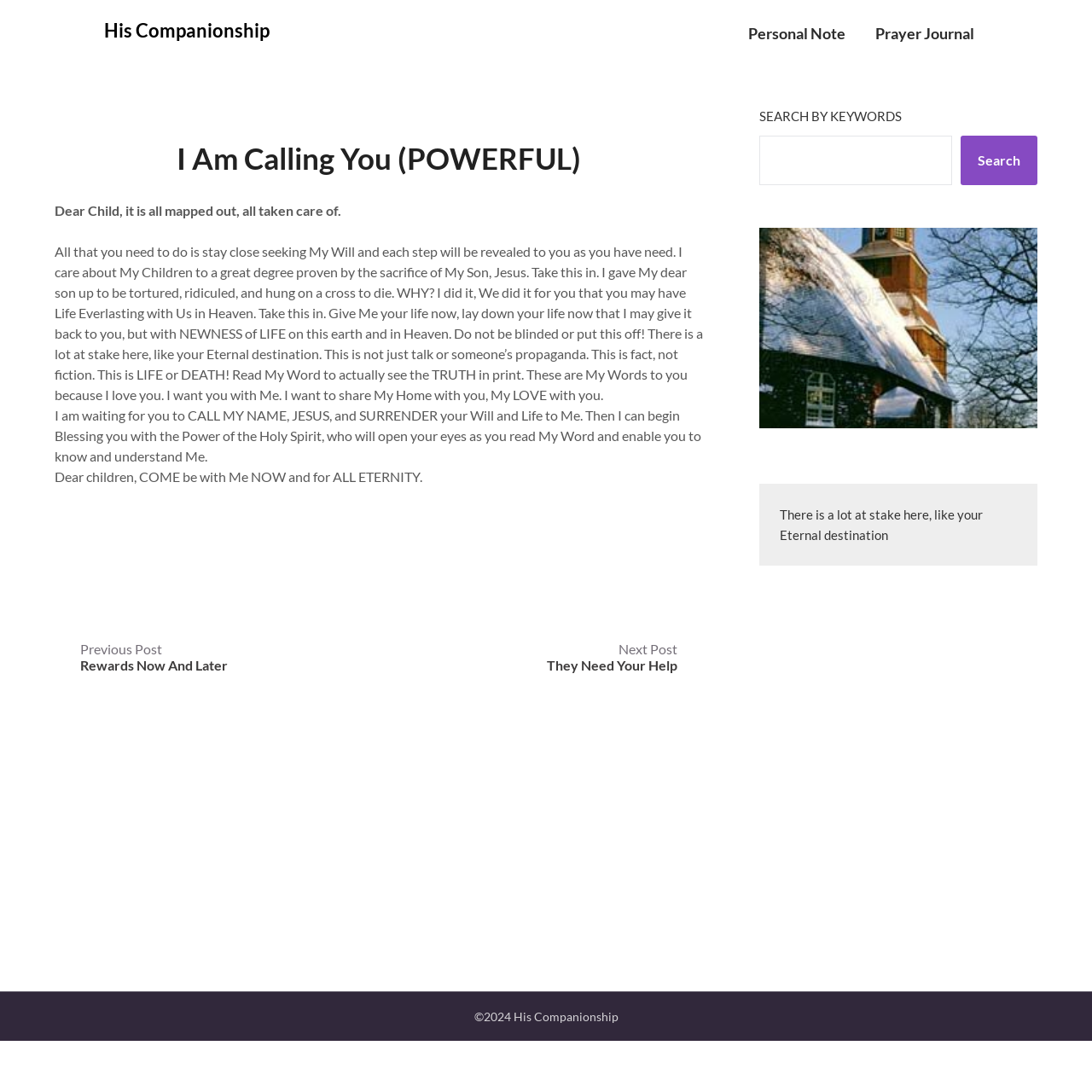Respond with a single word or phrase for the following question: 
What is the tone of the text in the article?

Encouraging and loving